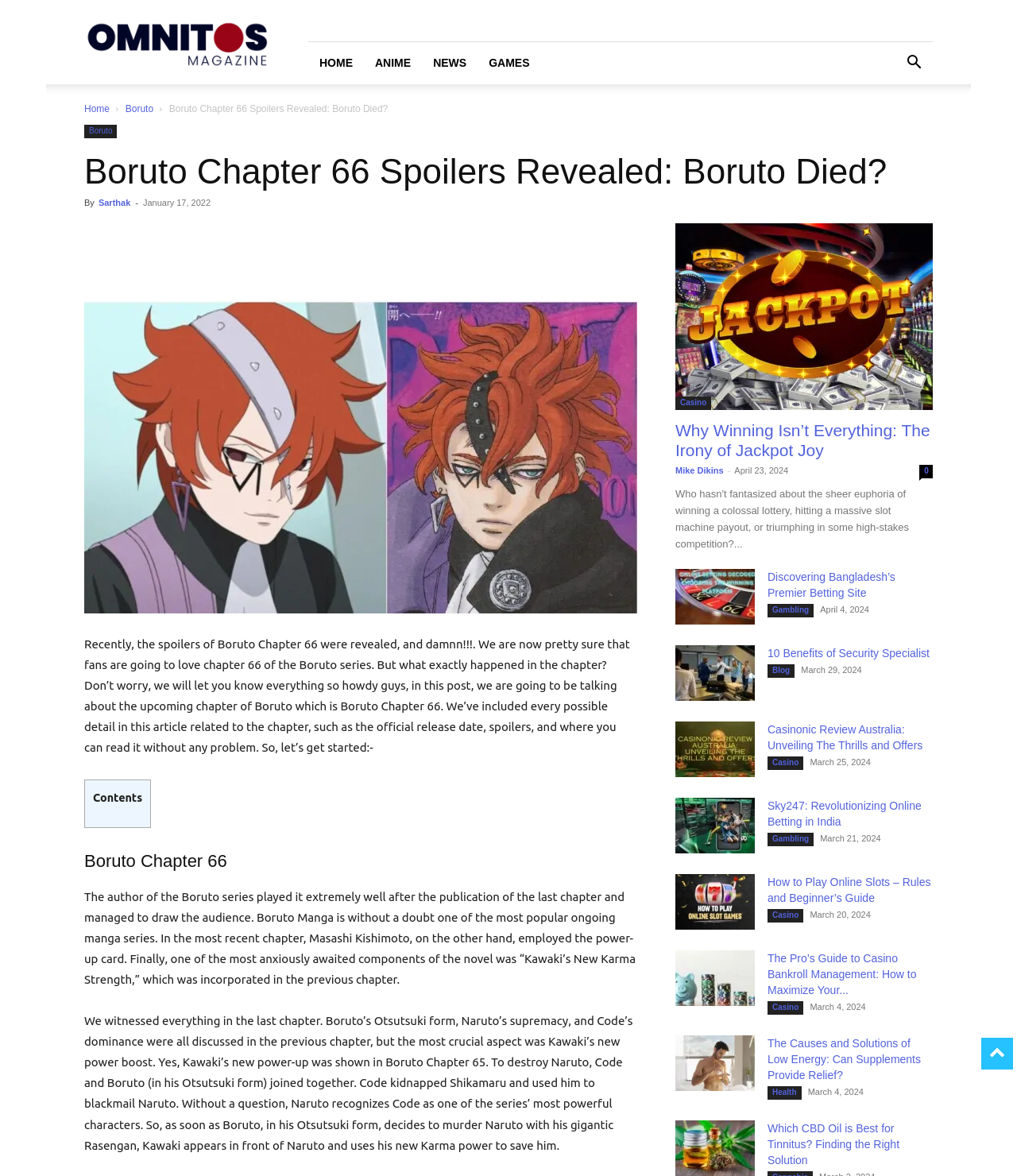Identify the bounding box for the element characterized by the following description: "aria-label="Search"".

[0.88, 0.049, 0.917, 0.06]